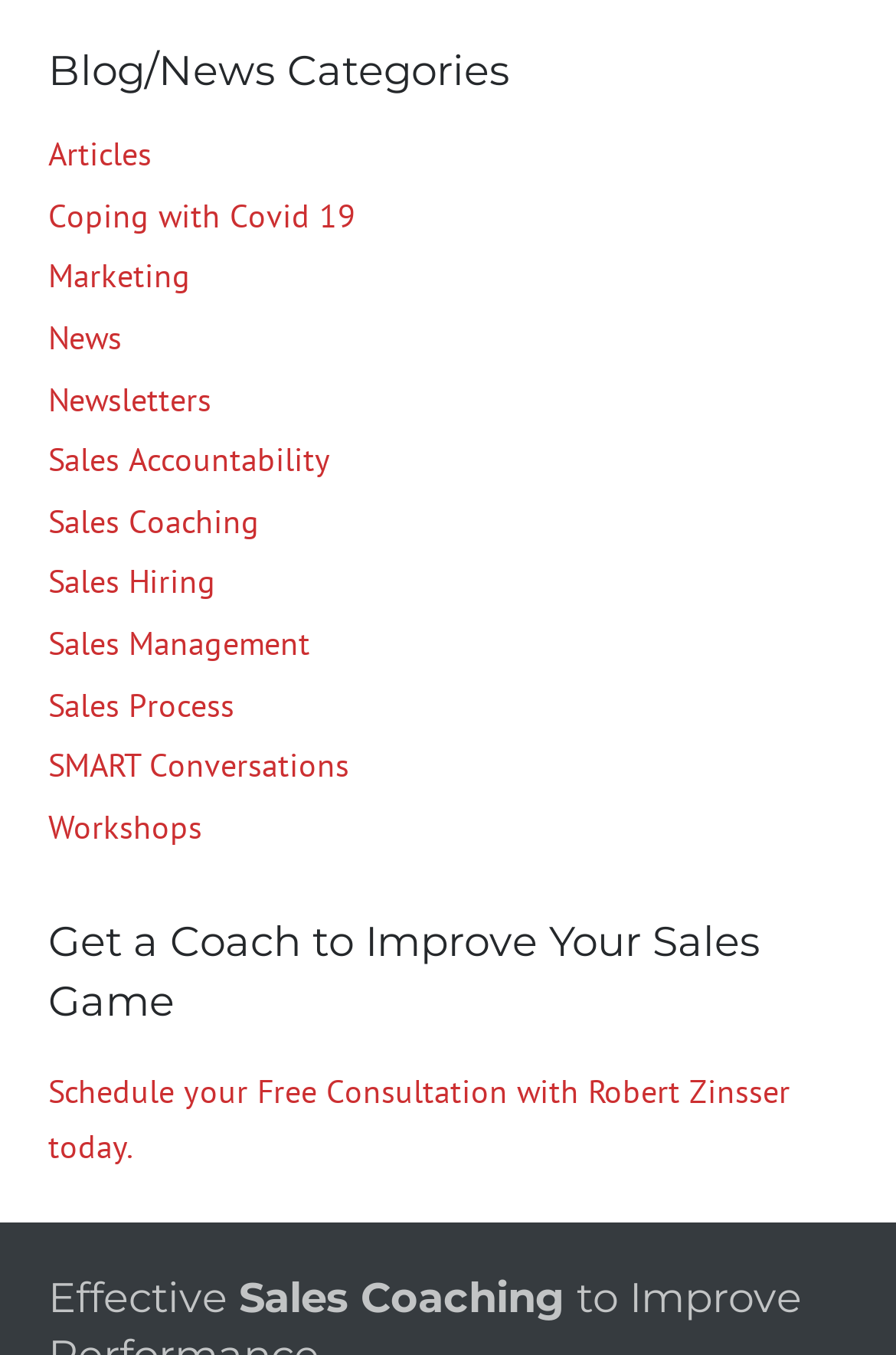Identify the bounding box coordinates of the region that needs to be clicked to carry out this instruction: "Schedule a free consultation". Provide these coordinates as four float numbers ranging from 0 to 1, i.e., [left, top, right, bottom].

[0.054, 0.79, 0.882, 0.861]